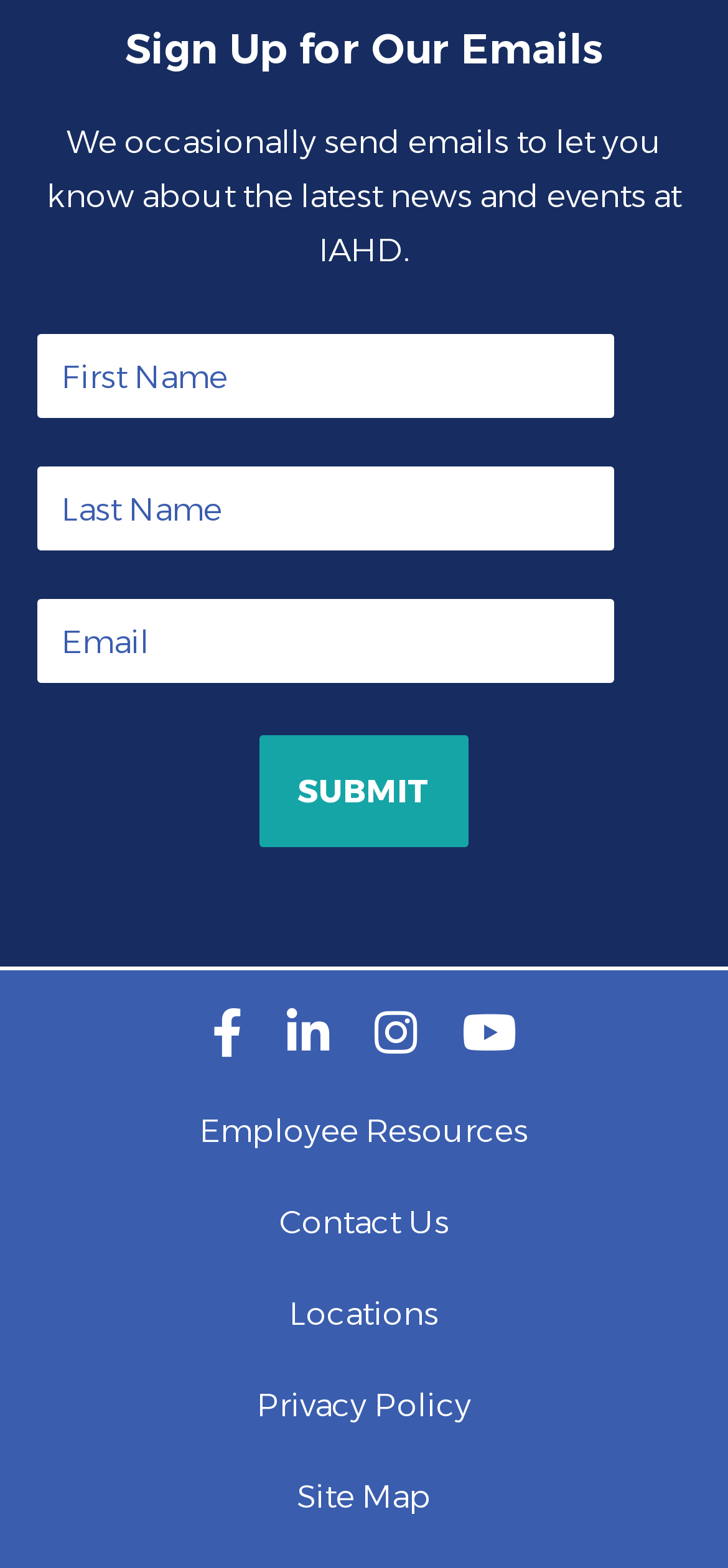Identify the bounding box coordinates necessary to click and complete the given instruction: "Visit our Facebook page".

[0.291, 0.643, 0.332, 0.675]